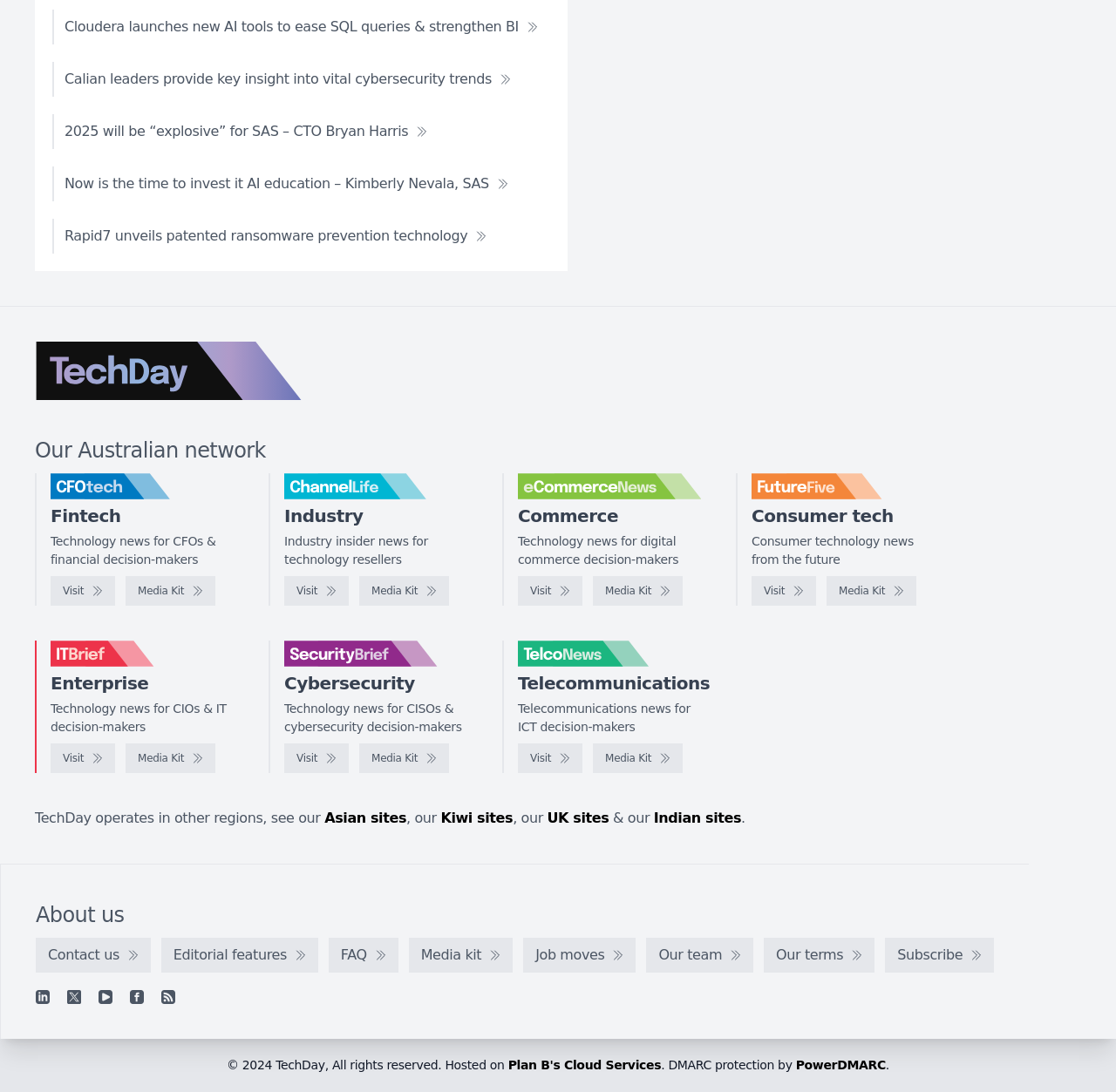How many links are there in the 'About us' section?
Use the screenshot to answer the question with a single word or phrase.

2